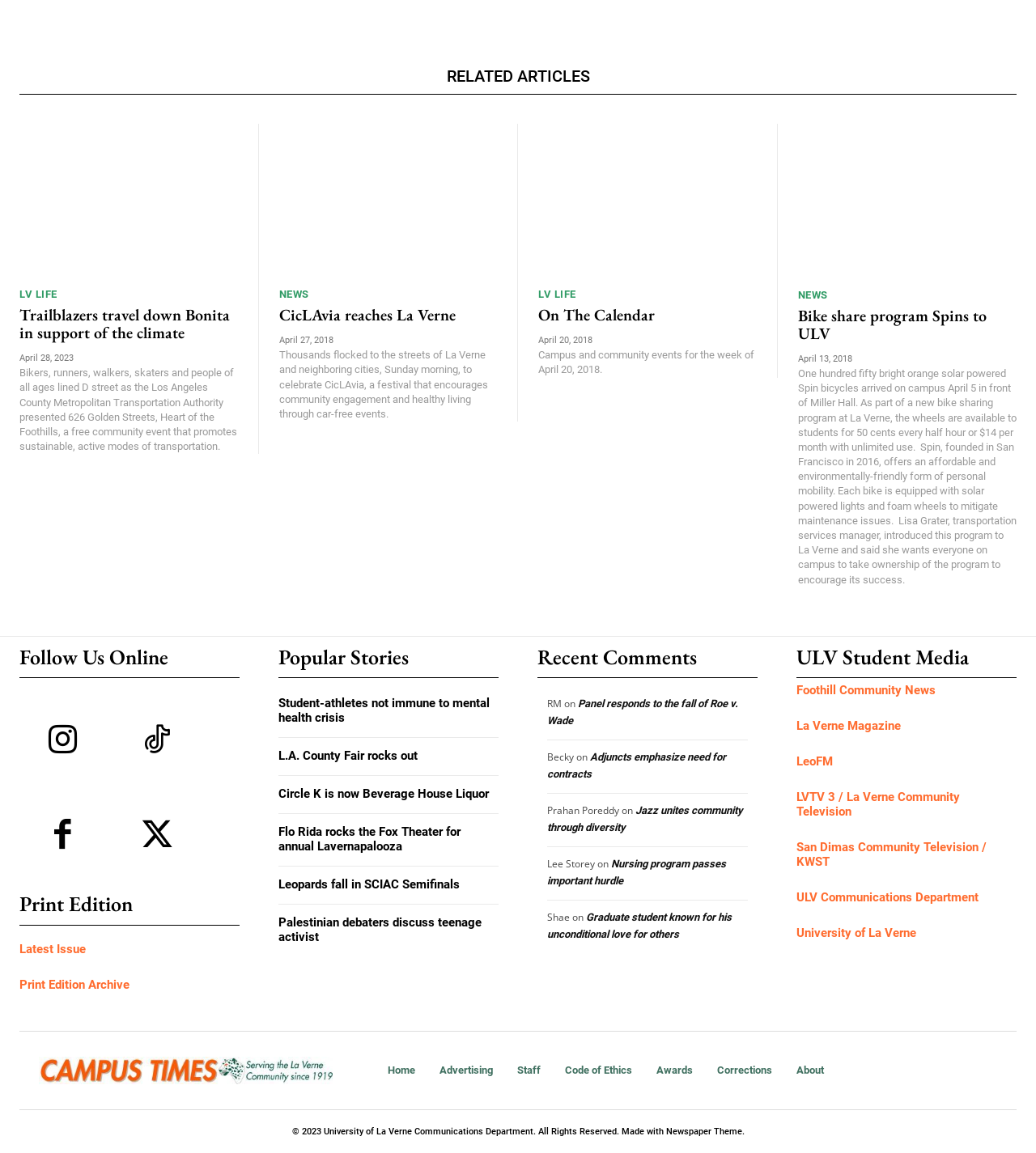Please reply to the following question with a single word or a short phrase:
How many comments are listed under 'Recent Comments'?

5